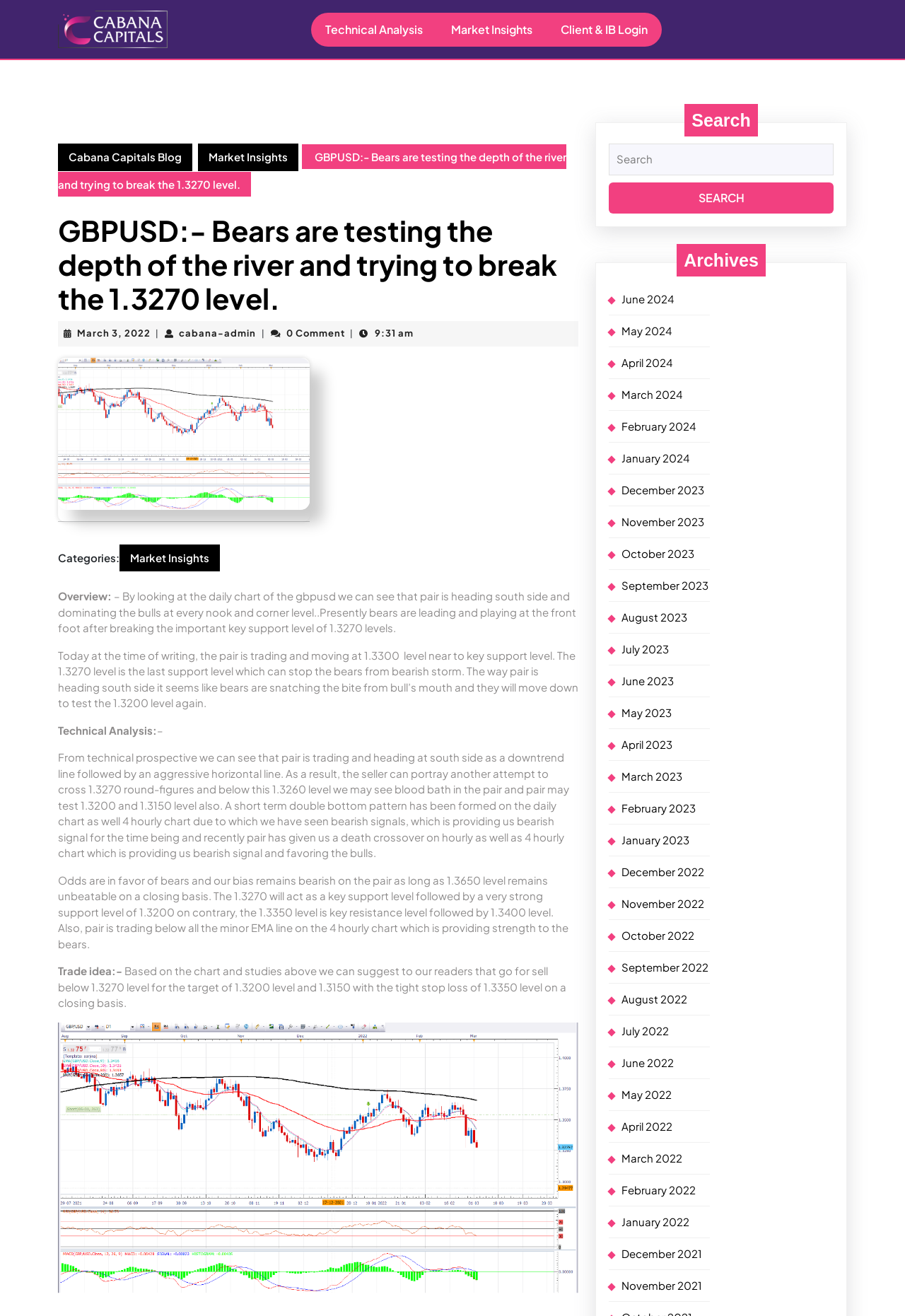Based on the description "cabana-admincabana-admin", find the bounding box of the specified UI element.

[0.198, 0.249, 0.283, 0.257]